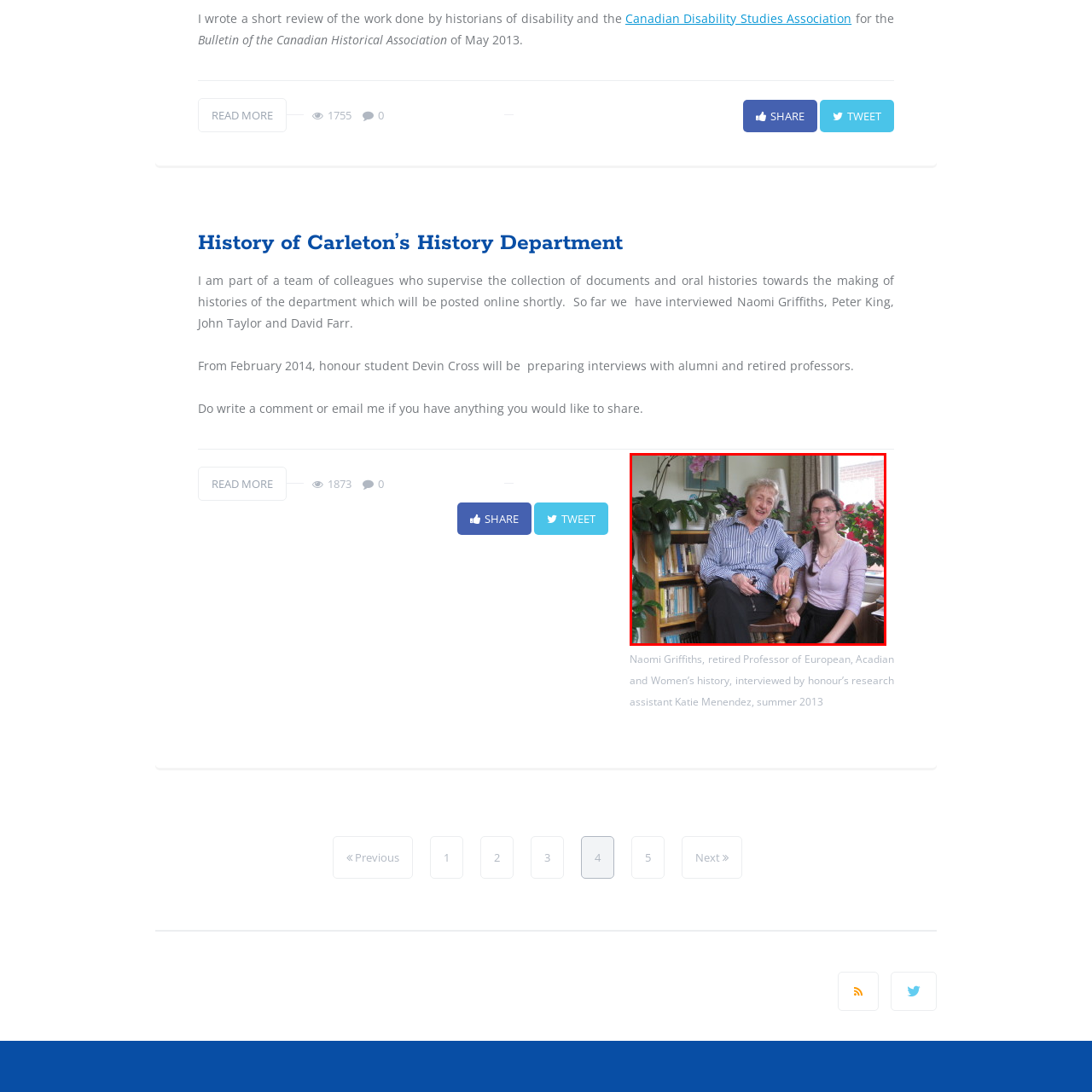What is in the backdrop of the image?
Look at the image highlighted within the red bounding box and provide a detailed answer to the question.

The caption describes the backdrop of the image as showcasing a bookcase filled with various volumes, which adds a scholarly touch to the environment and highlights the importance of storytelling and personal history.